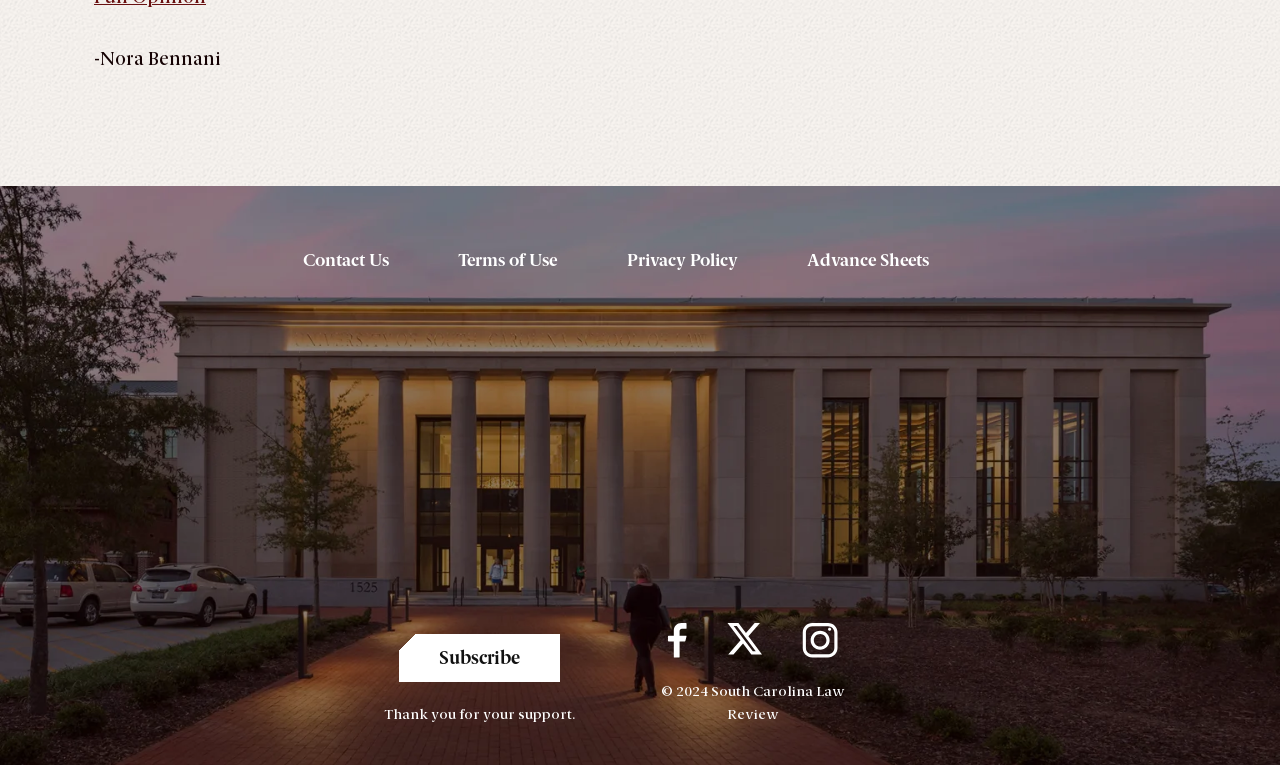Locate the bounding box coordinates of the area to click to fulfill this instruction: "read Terms of Use". The bounding box should be presented as four float numbers between 0 and 1, in the order [left, top, right, bottom].

[0.358, 0.323, 0.435, 0.359]